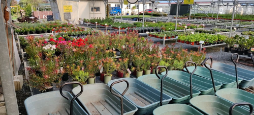Kindly respond to the following question with a single word or a brief phrase: 
What is the name of the garden center?

Watson's Garden